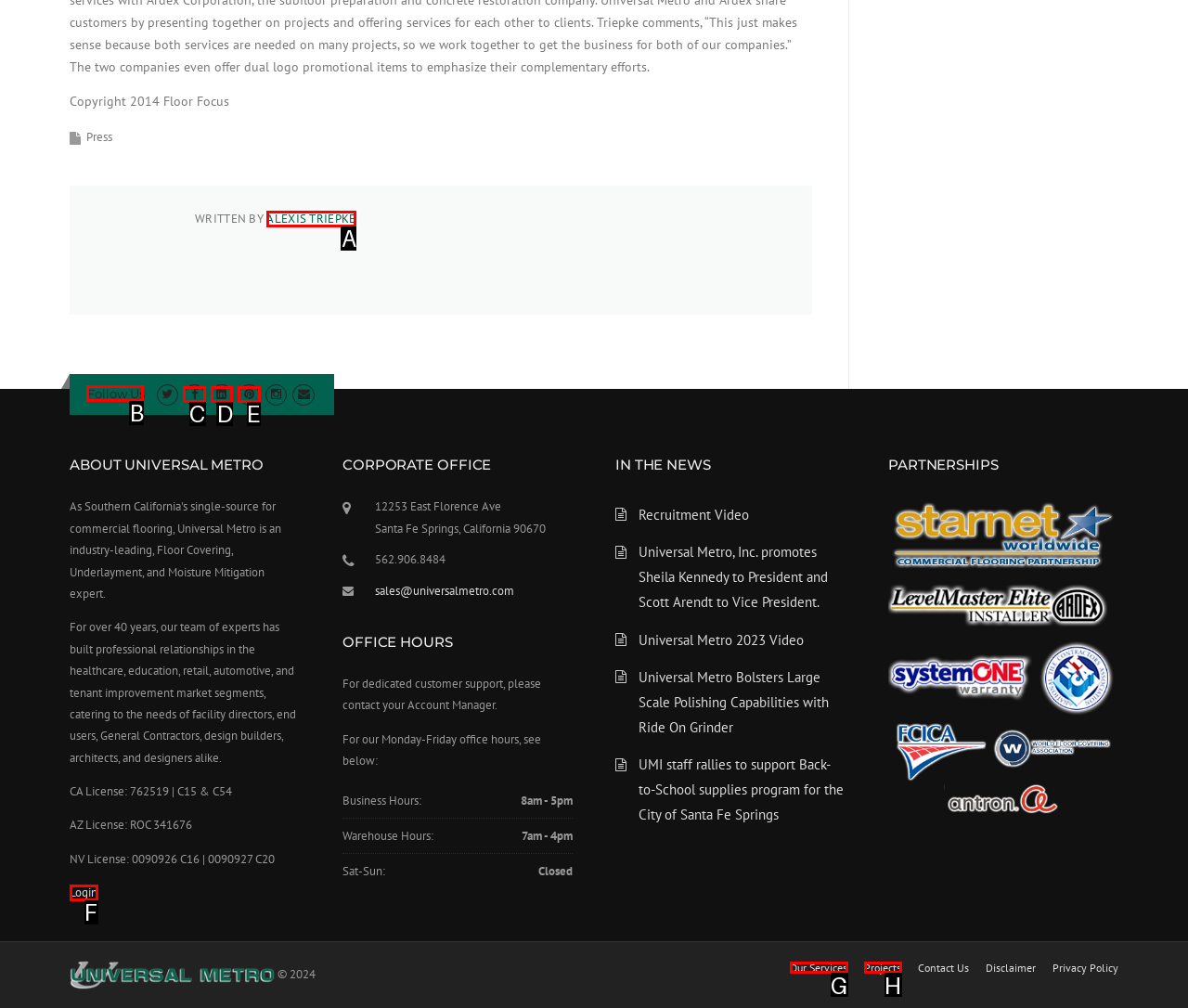Determine the HTML element to click for the instruction: Follow Us on social media.
Answer with the letter corresponding to the correct choice from the provided options.

B